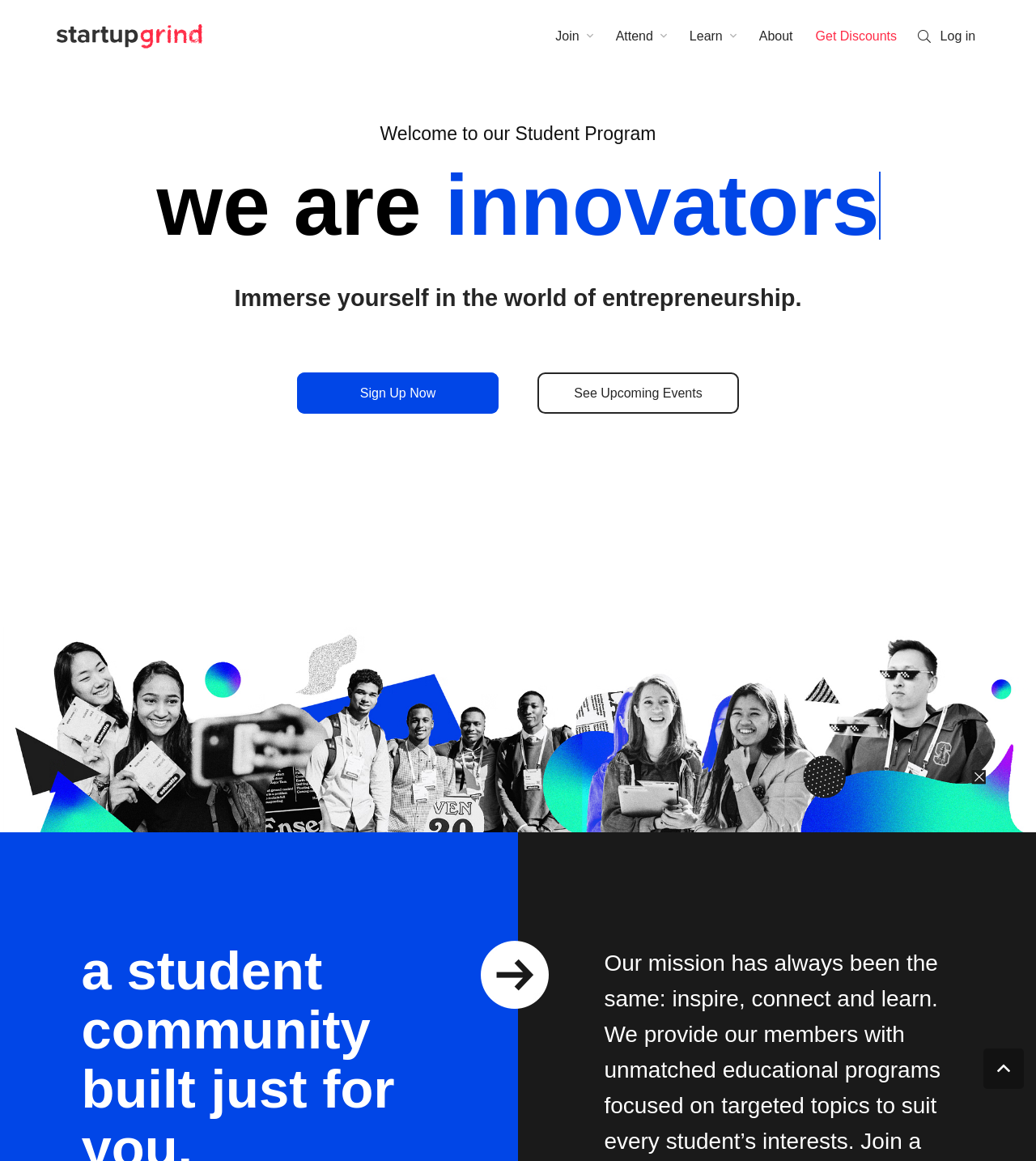Please determine the bounding box coordinates of the section I need to click to accomplish this instruction: "Sign up now".

[0.287, 0.321, 0.481, 0.356]